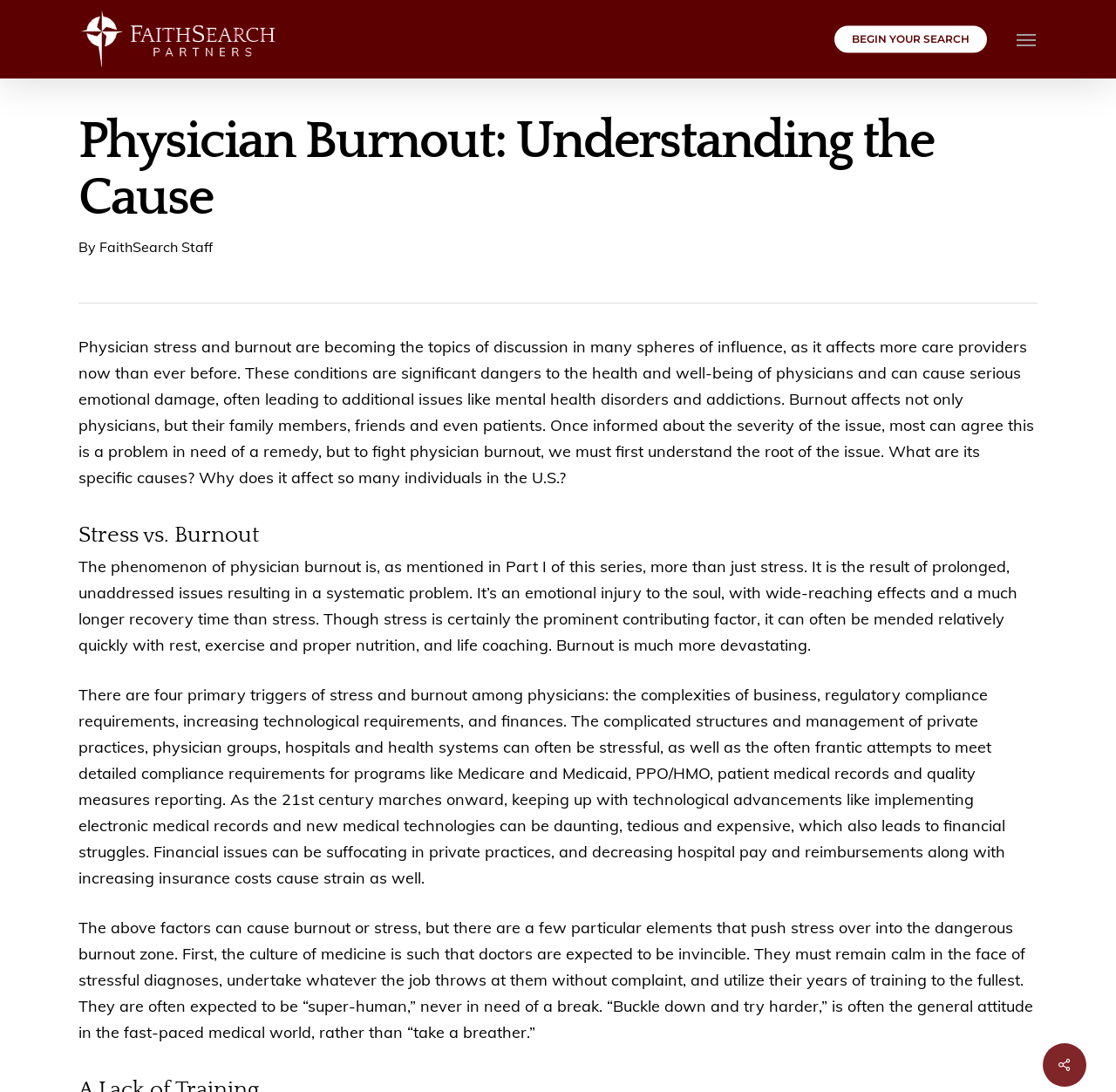From the screenshot, find the bounding box of the UI element matching this description: "BEGIN YOUR SEARCH". Supply the bounding box coordinates in the form [left, top, right, bottom], each a float between 0 and 1.

[0.748, 0.03, 0.884, 0.042]